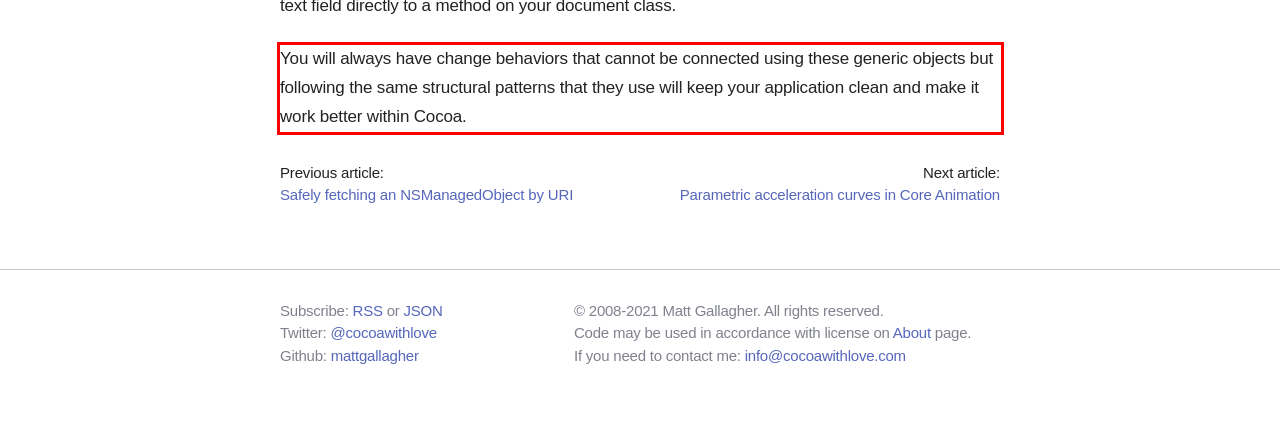Using the provided screenshot, read and generate the text content within the red-bordered area.

You will always have change behaviors that cannot be connected using these generic objects but following the same structural patterns that they use will keep your application clean and make it work better within Cocoa.